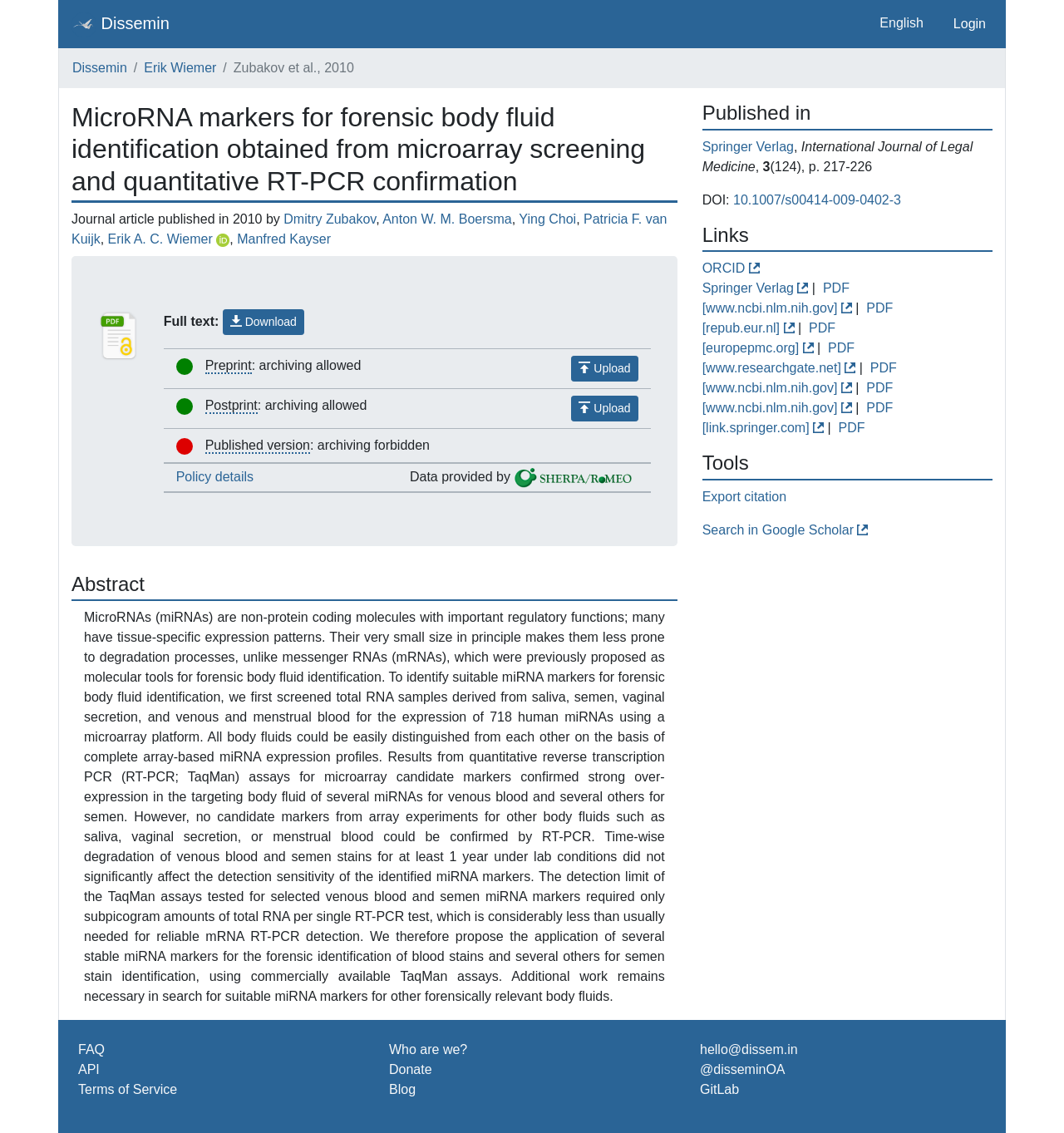Please provide a short answer using a single word or phrase for the question:
What is the name of the first author of the journal article?

Dmitry Zubakov